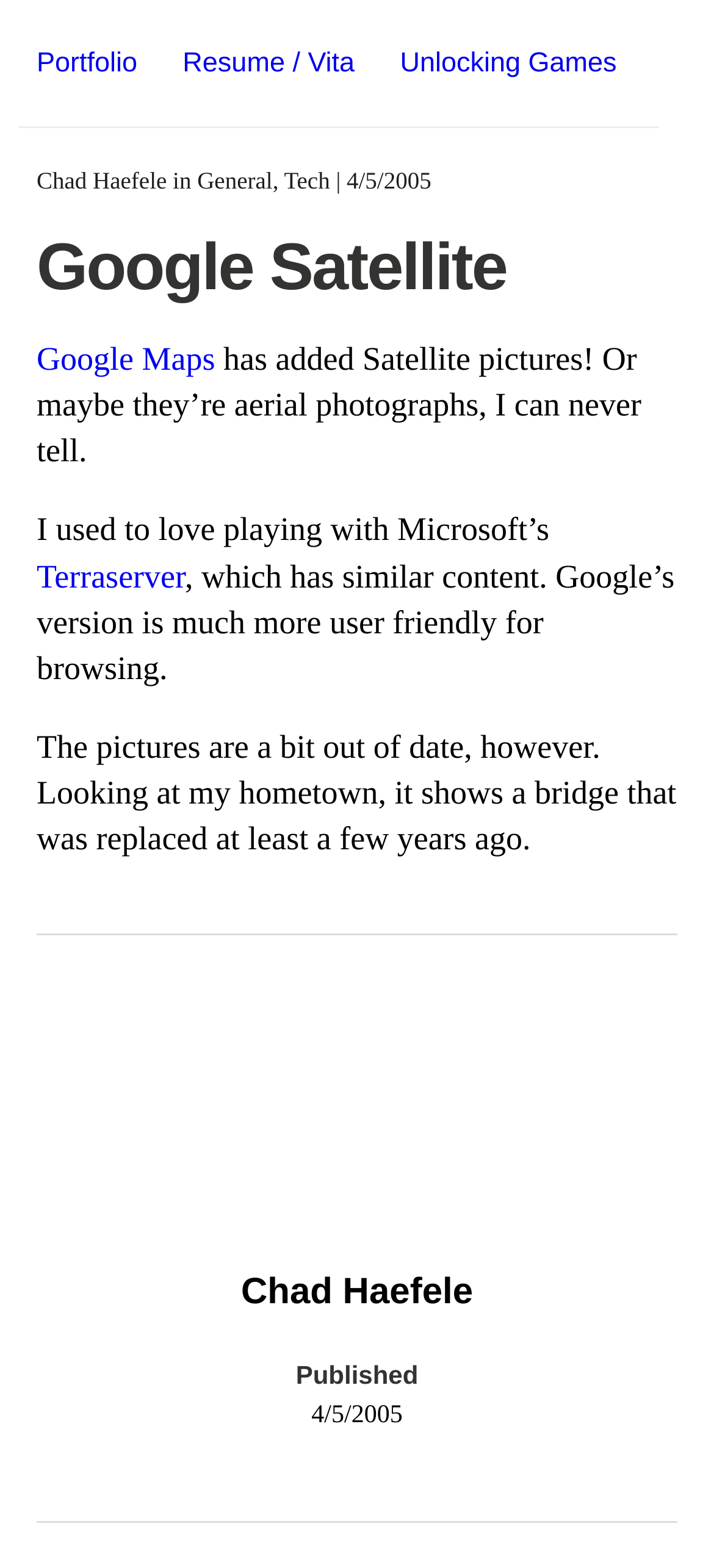What is the topic of the article? Based on the screenshot, please respond with a single word or phrase.

Google Satellite